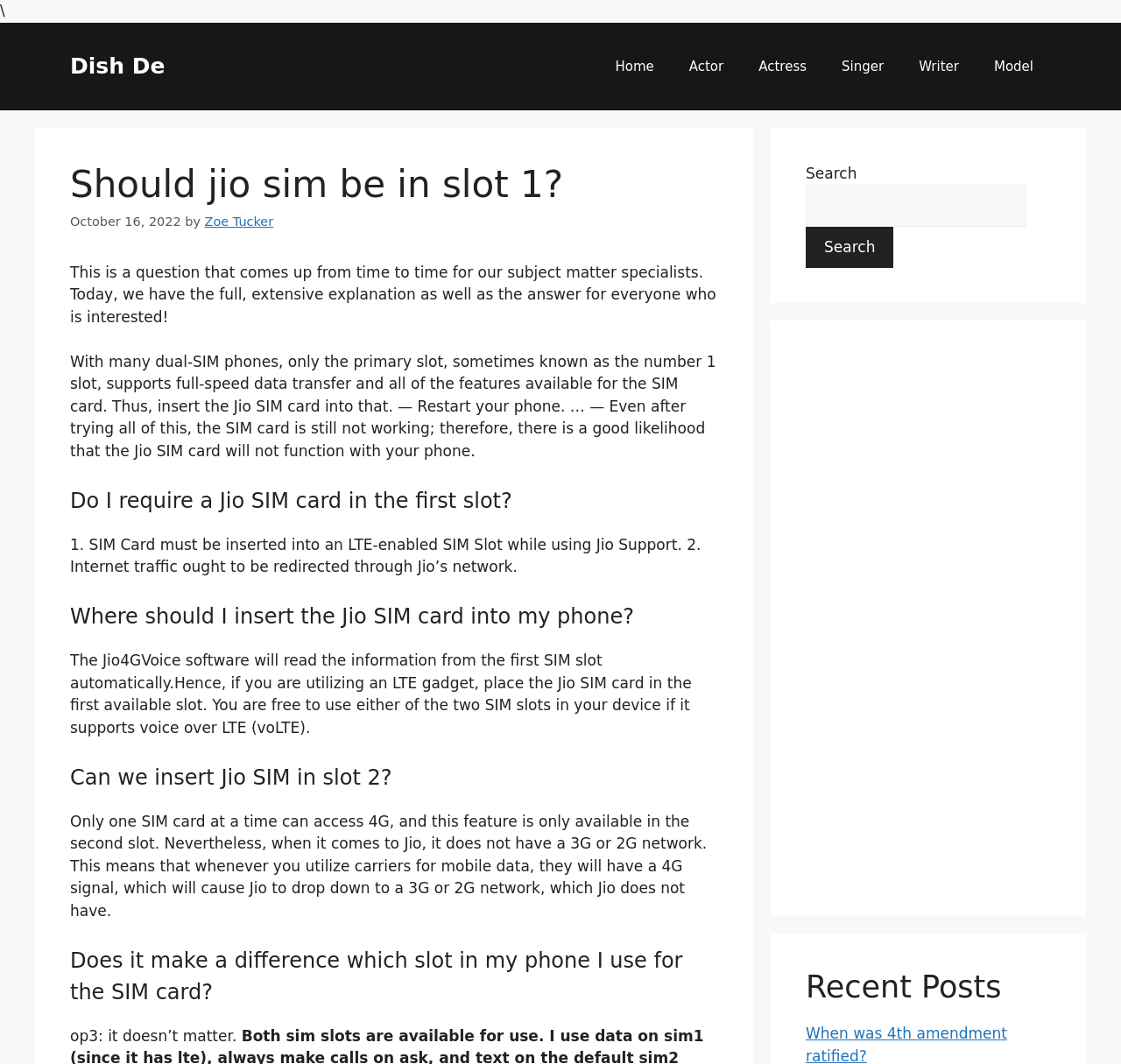Identify the bounding box coordinates of the element that should be clicked to fulfill this task: "Click on the 'Actor' link". The coordinates should be provided as four float numbers between 0 and 1, i.e., [left, top, right, bottom].

[0.599, 0.037, 0.661, 0.087]